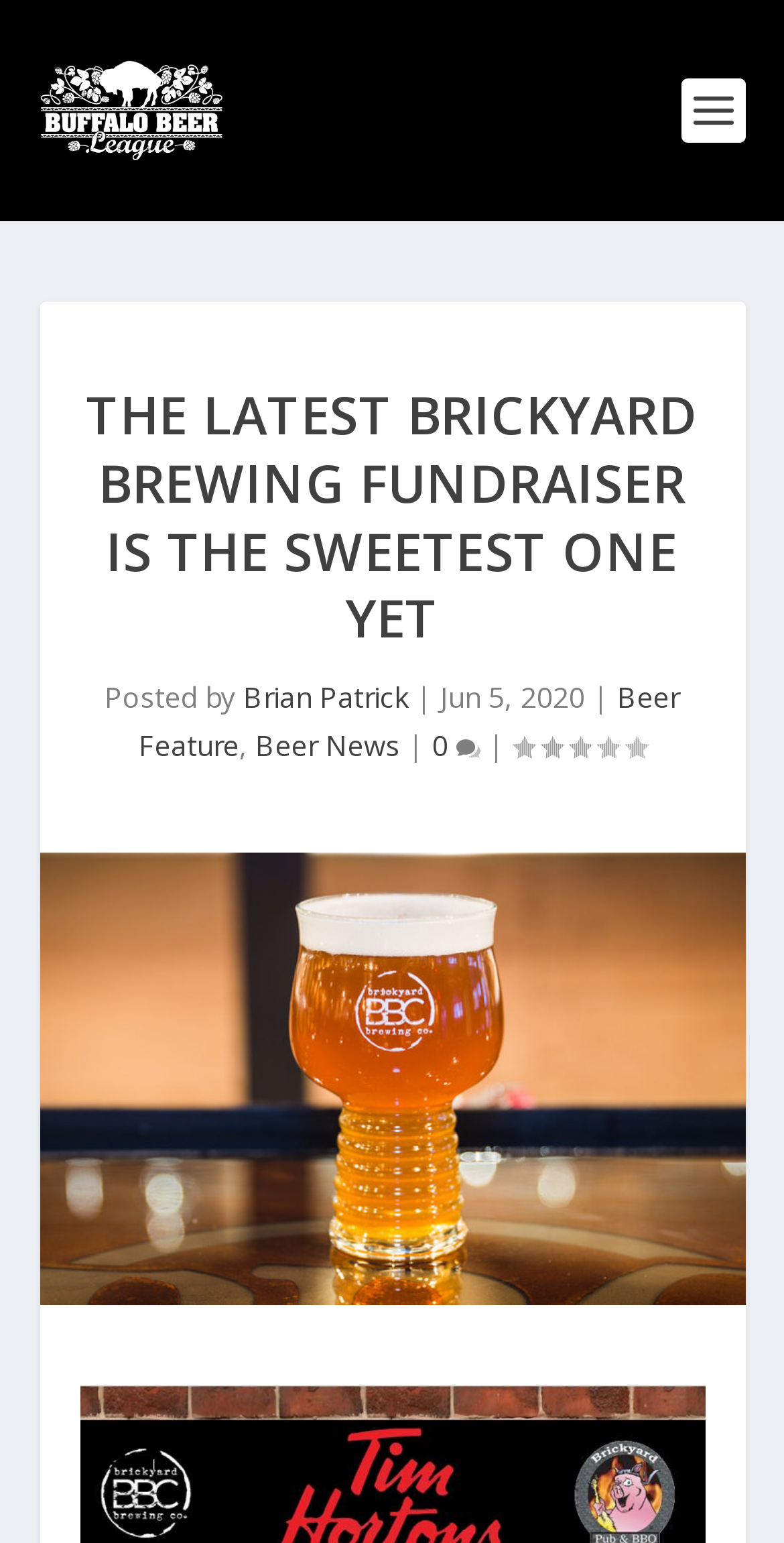What is the category of the latest article?
Refer to the screenshot and answer in one word or phrase.

Beer Feature, Beer News